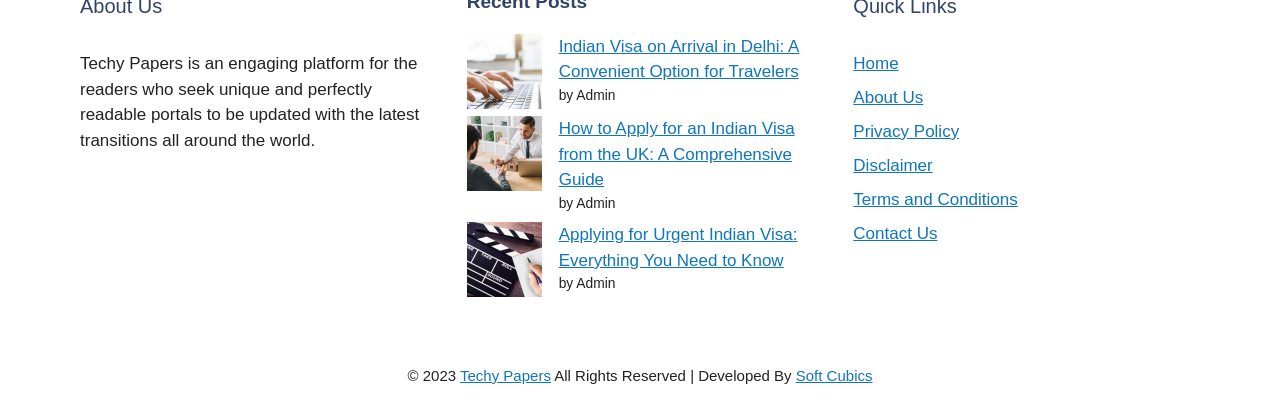Based on the element description: "Disclaimer", identify the bounding box coordinates for this UI element. The coordinates must be four float numbers between 0 and 1, listed as [left, top, right, bottom].

[0.667, 0.384, 0.729, 0.43]